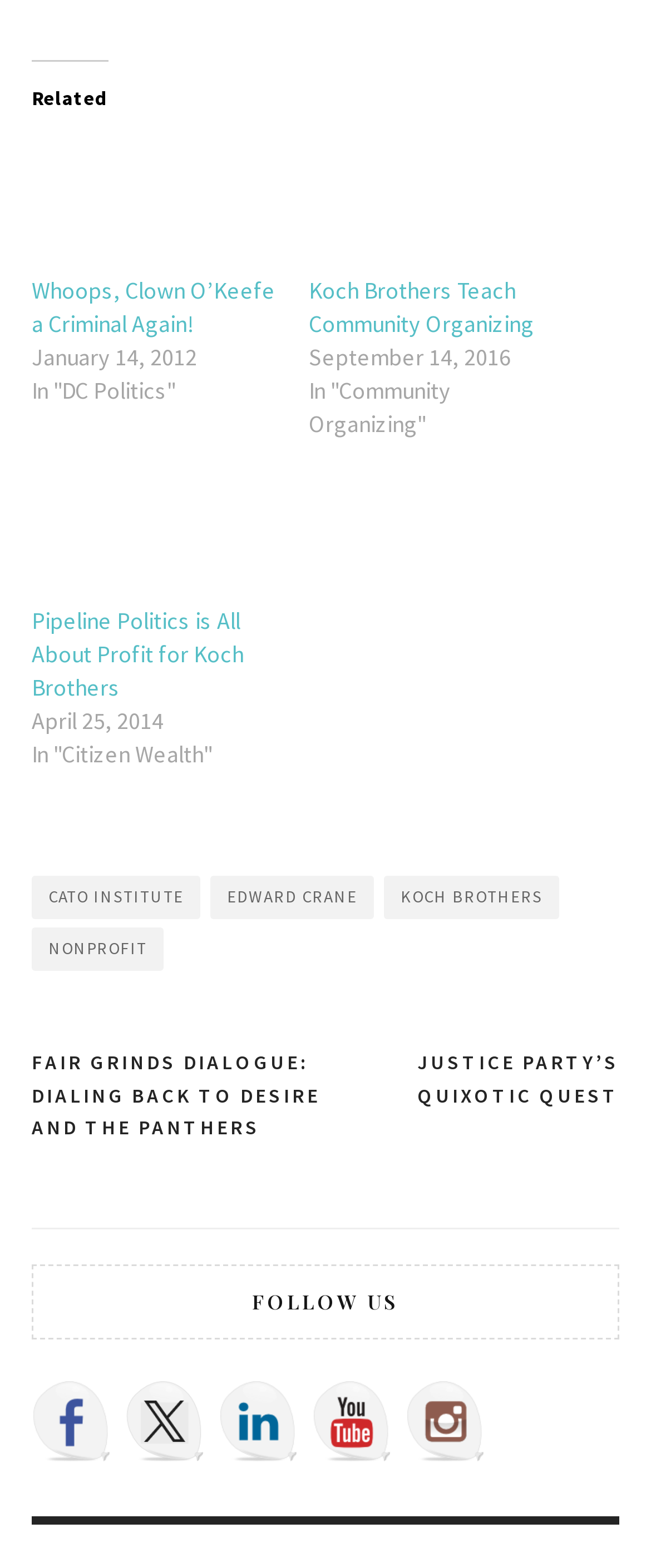What is the category of the third article?
Provide a one-word or short-phrase answer based on the image.

Citizen Wealth